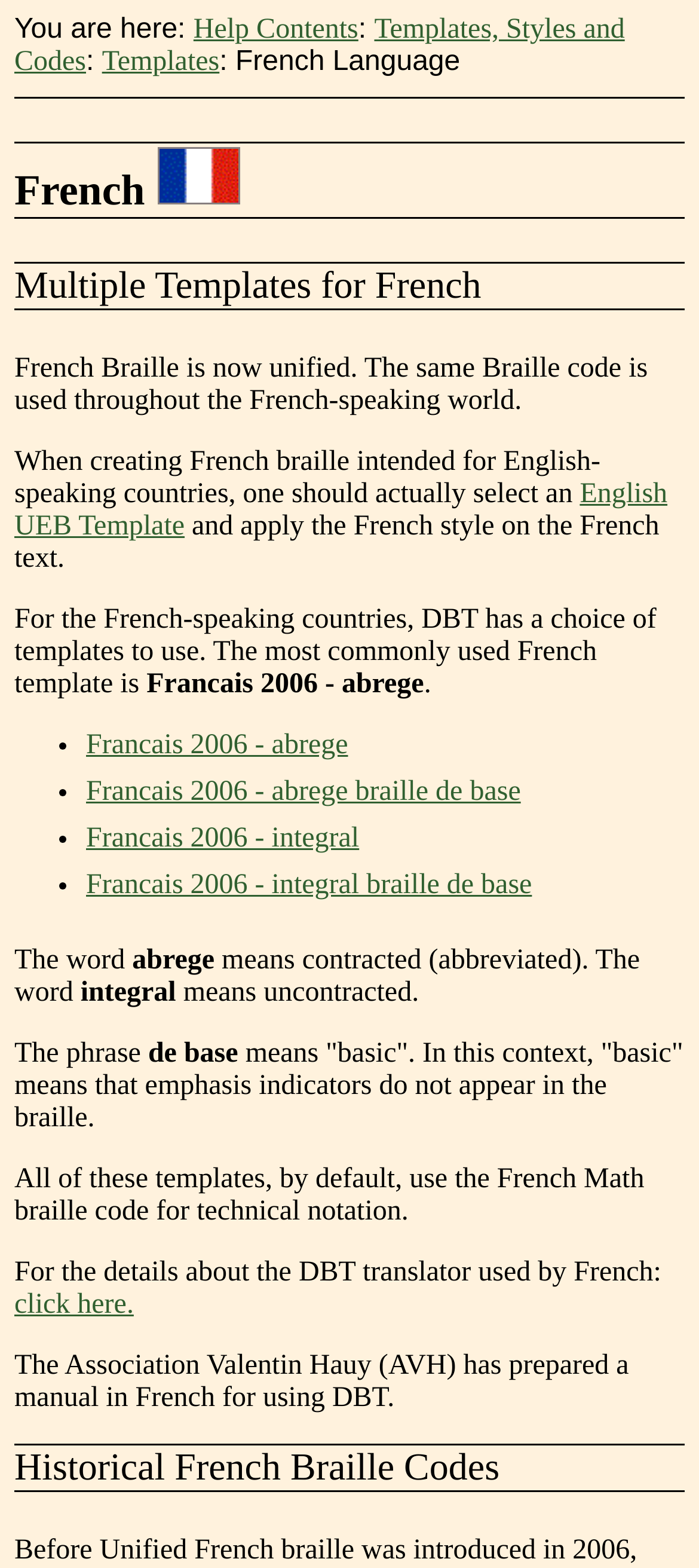Respond to the question below with a concise word or phrase:
How many French braille templates are listed on this webpage?

4